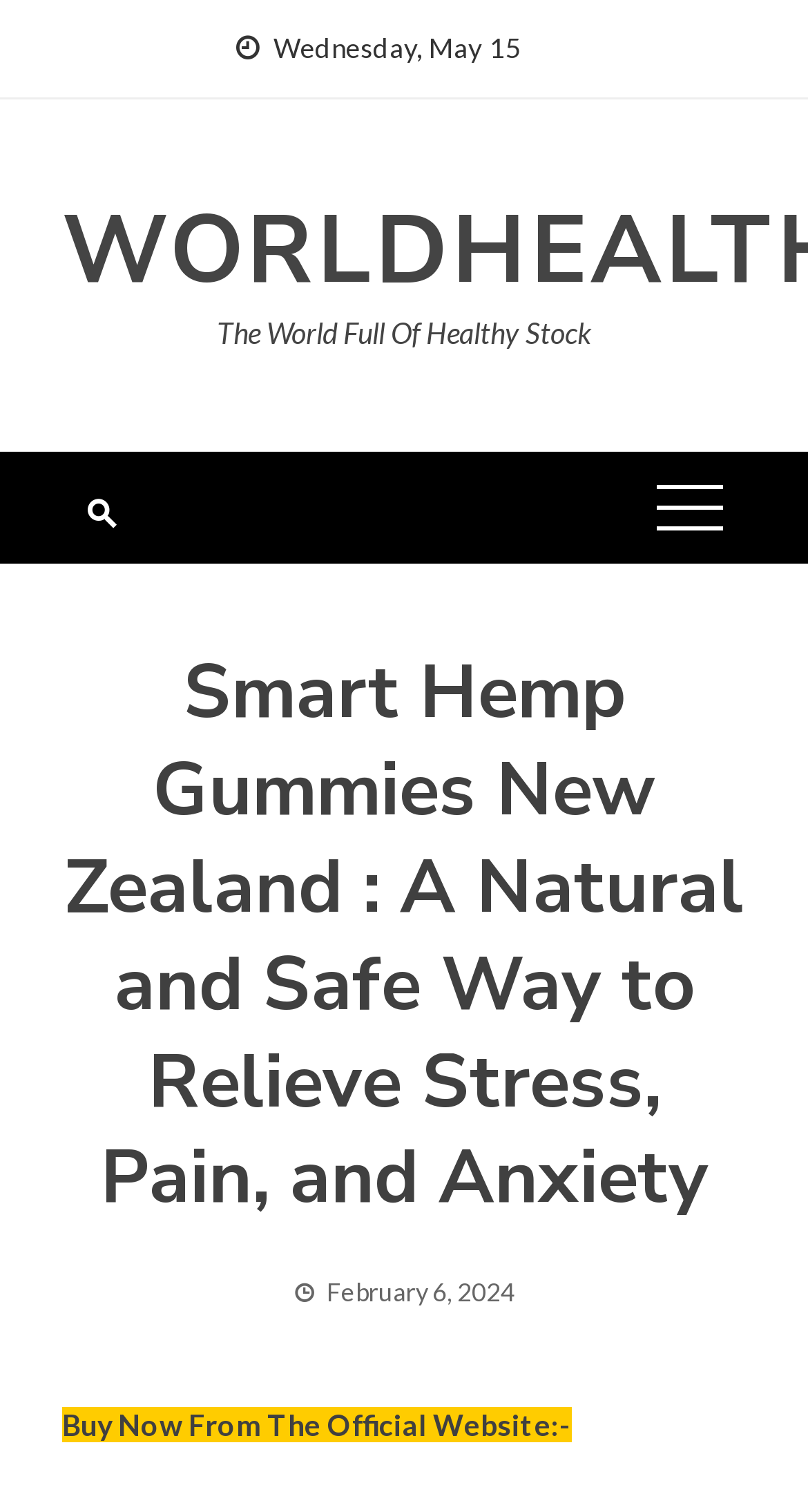How many links are present on the webpage?
Identify the answer in the screenshot and reply with a single word or phrase.

3